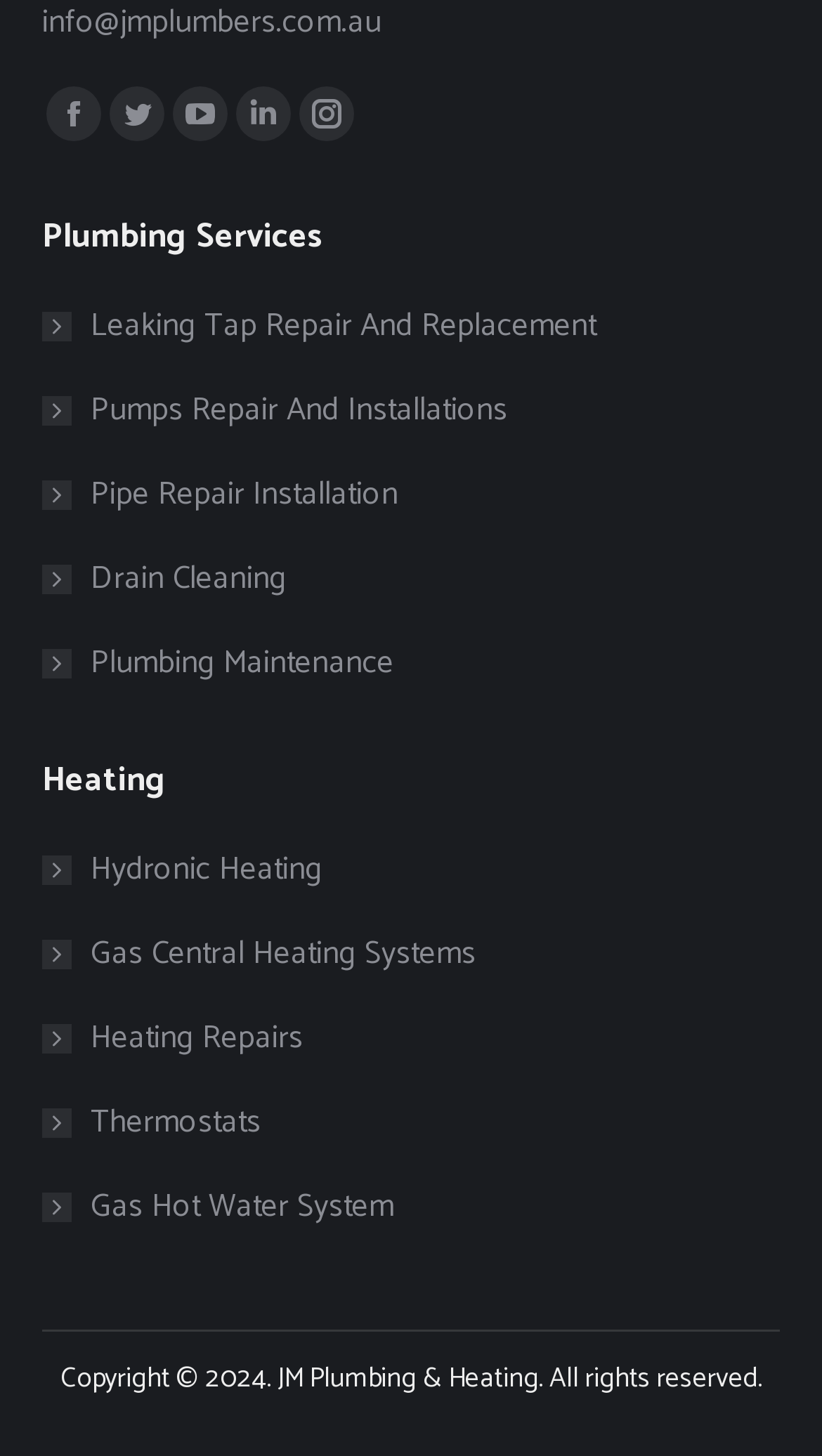Determine the bounding box coordinates of the region I should click to achieve the following instruction: "Check out Plumbing Maintenance". Ensure the bounding box coordinates are four float numbers between 0 and 1, i.e., [left, top, right, bottom].

[0.051, 0.436, 0.479, 0.475]